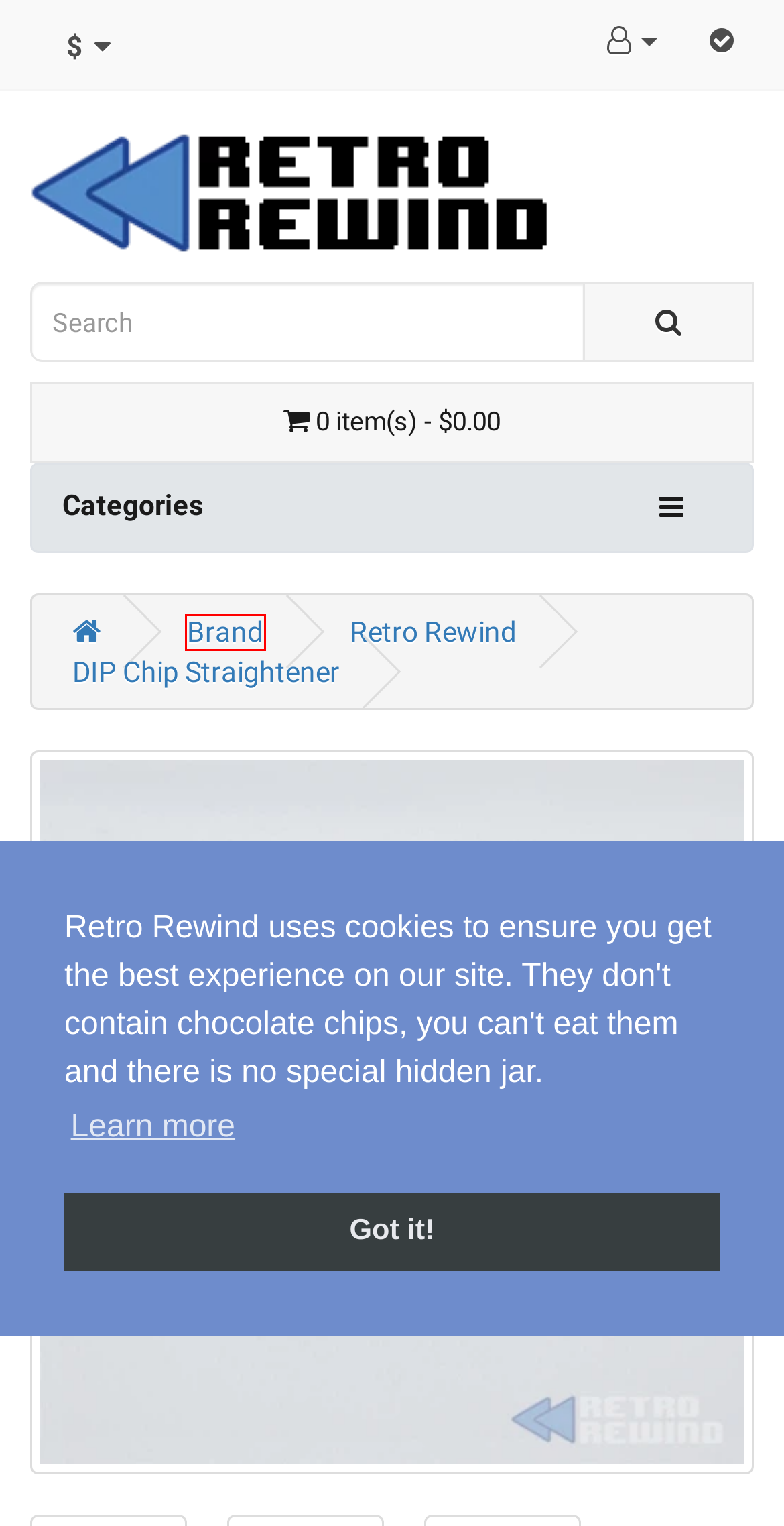Using the screenshot of a webpage with a red bounding box, pick the webpage description that most accurately represents the new webpage after the element inside the red box is clicked. Here are the candidates:
A. Find Your Favorite Brand
B. Privacy Policy
C. GDPR Compliance
D. Retro Rewind - Retro Computer Parts
E. About Retro Rewind
F. Account Login
G. Retro Rewind
H. Shopping Cart

A